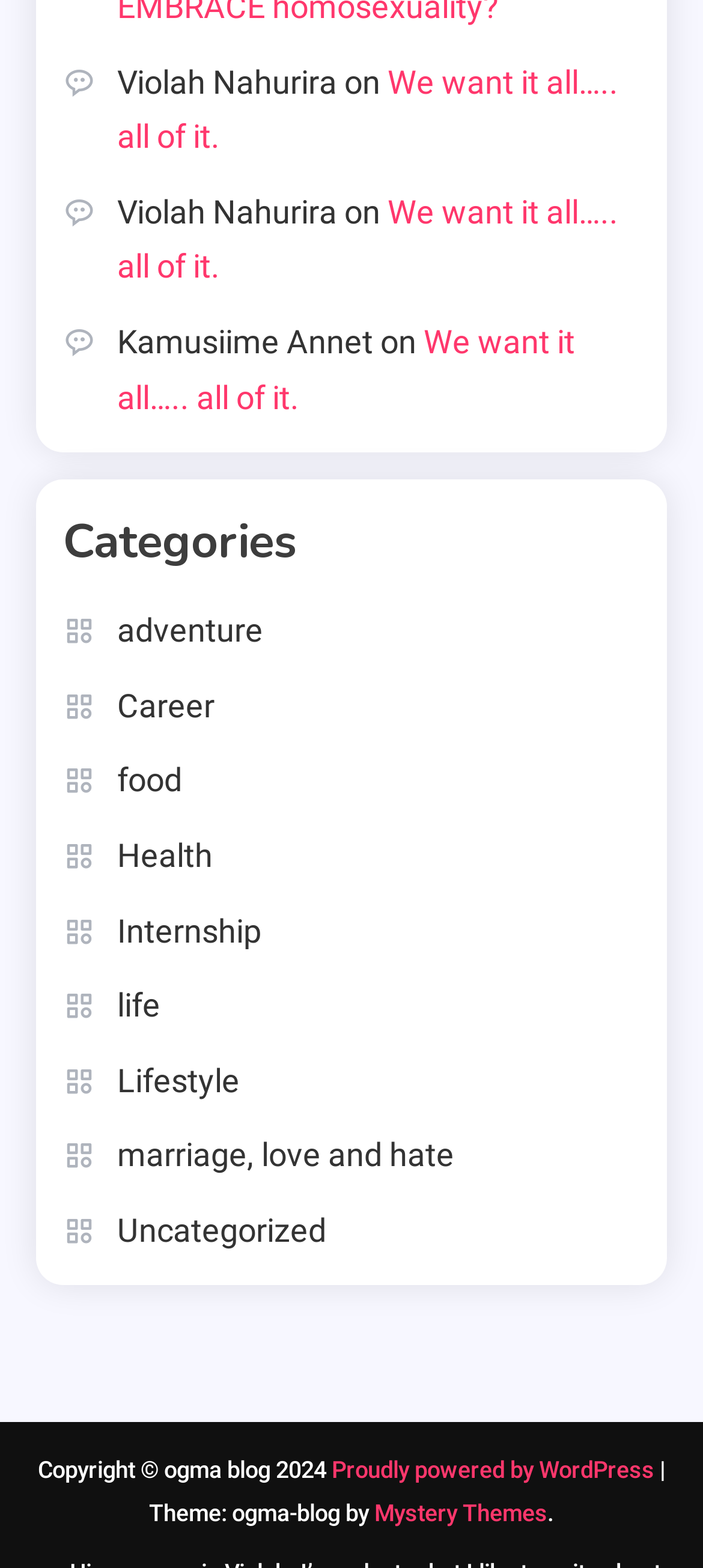What is the theme of this blog?
Look at the image and provide a detailed response to the question.

The theme information is located at the bottom of the webpage, which states 'Theme: ogma-blog by Mystery Themes'. This can be found by looking at the StaticText elements with IDs 104 and 105.